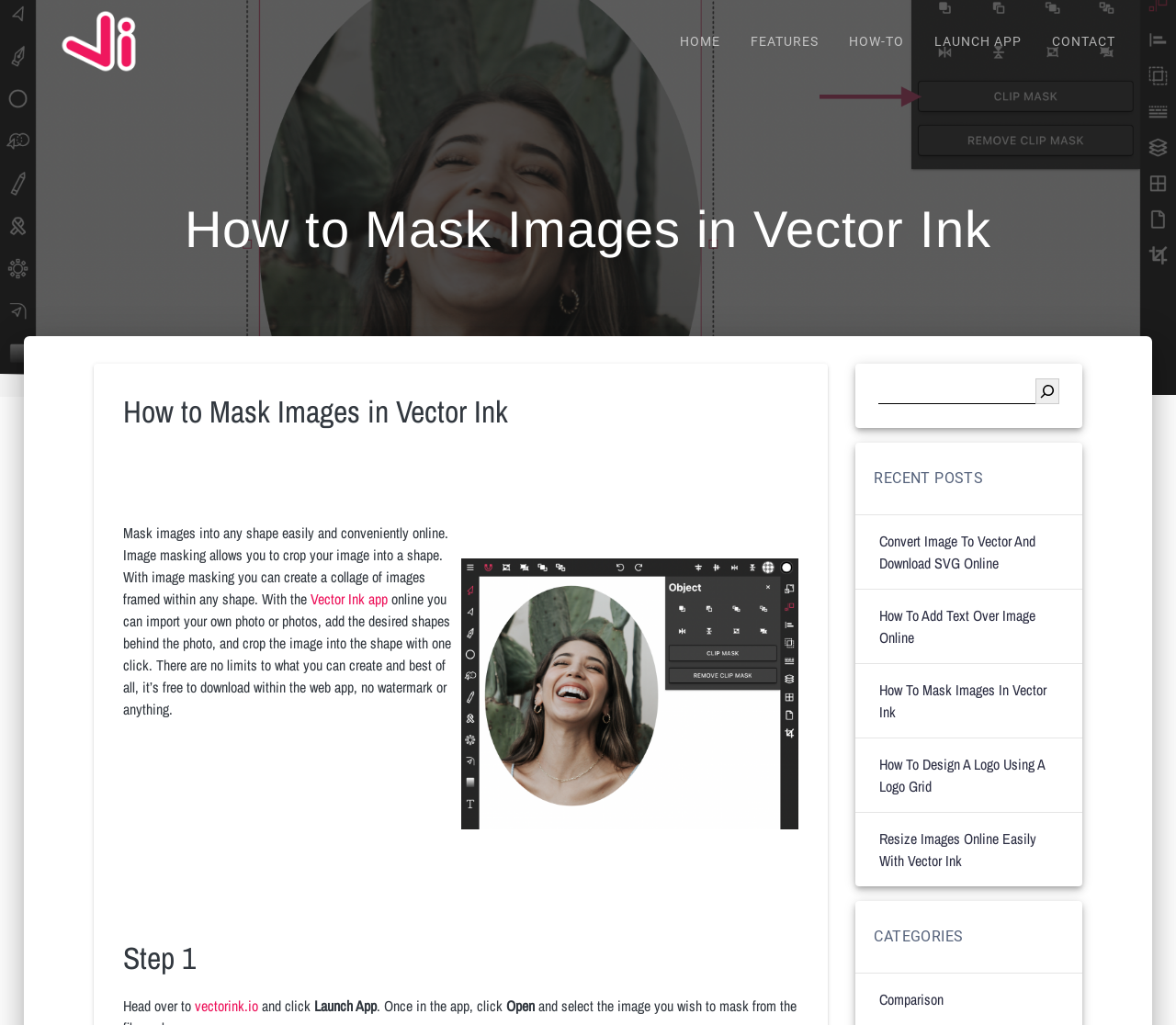Write an elaborate caption that captures the essence of the webpage.

This webpage is a tutorial on how to mask images in Vector Ink, an advanced SVG editor online. At the top left, there is a logo of Vector Ink, which is an image and a link to the homepage. Next to it, there is a navigation menu with links to HOME, FEATURES, HOW-TO, LAUNCH APP, and CONTACT.

Below the navigation menu, there is a heading that reads "How to Mask Images in Vector Ink". This heading is repeated again further down the page, possibly as a subheading.

The main content of the page starts with a paragraph of text that explains the concept of image masking and its benefits. The text mentions that with Vector Ink, users can import their own photos, add shapes behind the photo, and crop the image into the shape with one click.

There is a link to the Vector Ink app within the text, and a figure or image is placed below the paragraph. The image is likely an example of an image masked into a shape.

The tutorial then proceeds to Step 1, which is headed by a subheading. The step-by-step instructions are provided in a series of short sentences, with links to the Vector Ink website and the app. The instructions are accompanied by buttons and search boxes.

On the right side of the page, there is a section titled "RECENT POSTS" that lists several links to other tutorials and articles, including "Convert Image To Vector And Download SVG Online" and "How To Add Text Over Image Online". Below this section, there is another section titled "CATEGORIES" that lists a single link to the "Comparison" category.

Overall, the webpage is a tutorial on image masking in Vector Ink, with step-by-step instructions and examples, as well as links to related tutorials and articles.